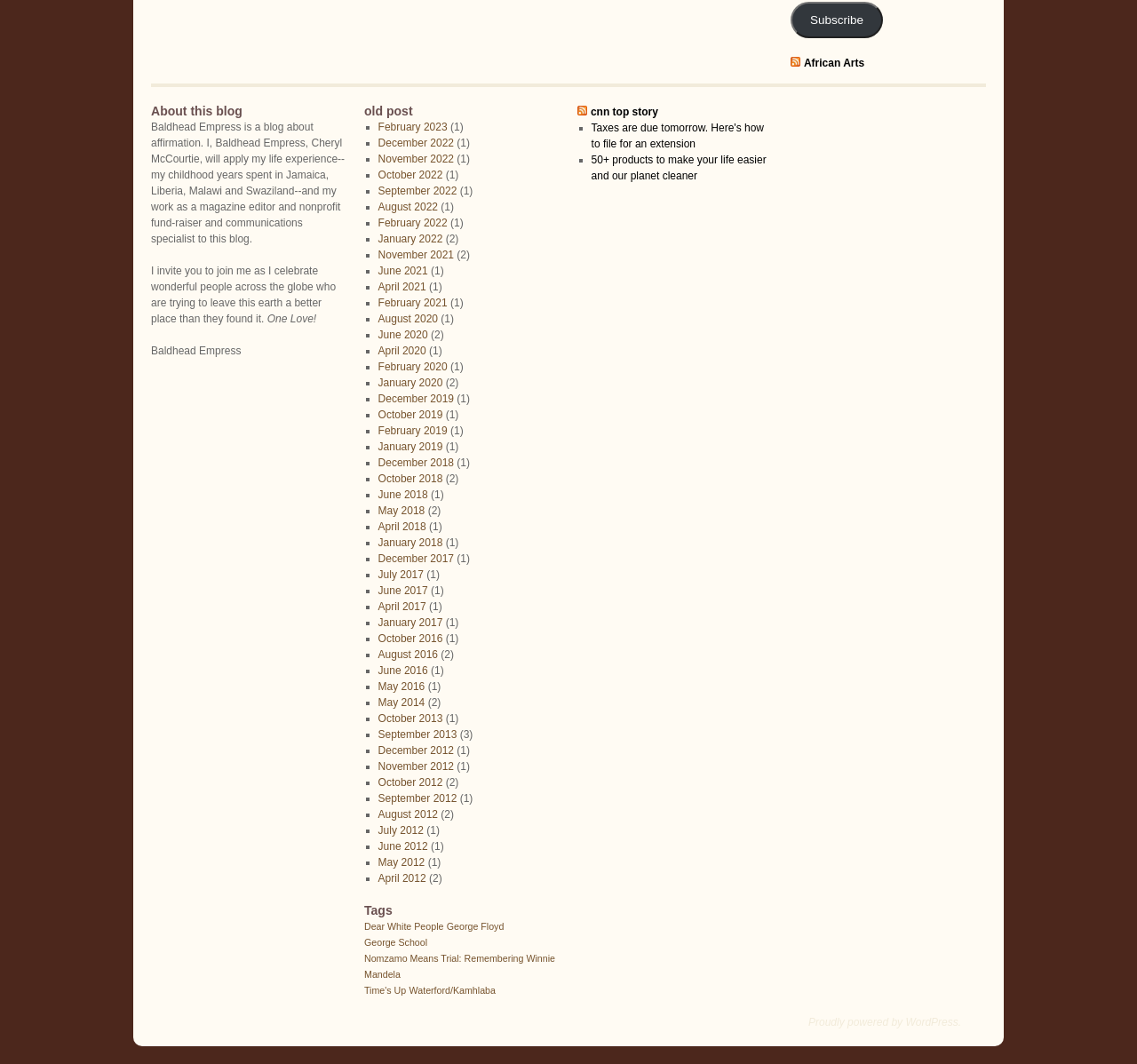Provide the bounding box coordinates of the HTML element described by the text: "September 2022". The coordinates should be in the format [left, top, right, bottom] with values between 0 and 1.

[0.332, 0.174, 0.402, 0.185]